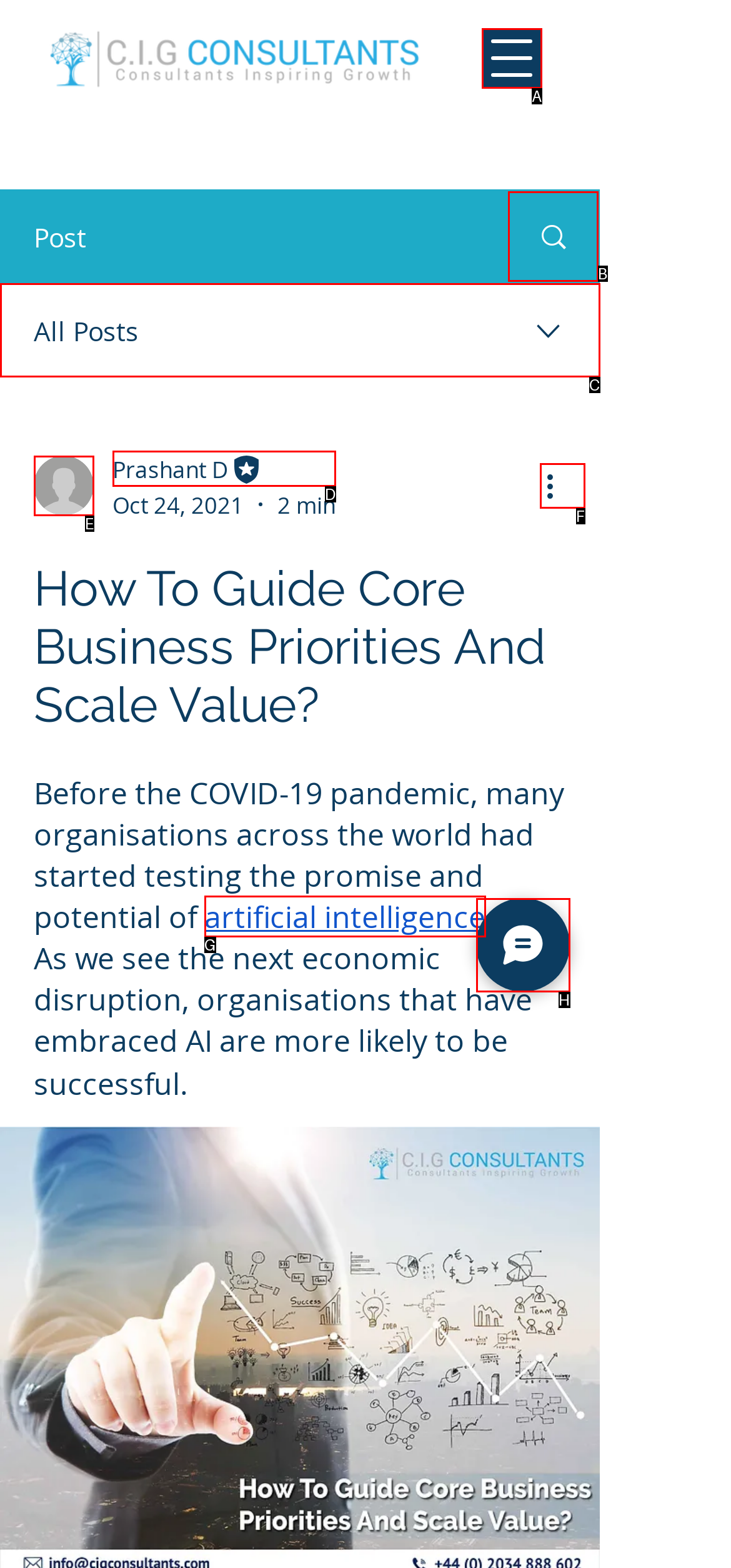Based on the given description: aria-label="More actions", identify the correct option and provide the corresponding letter from the given choices directly.

F